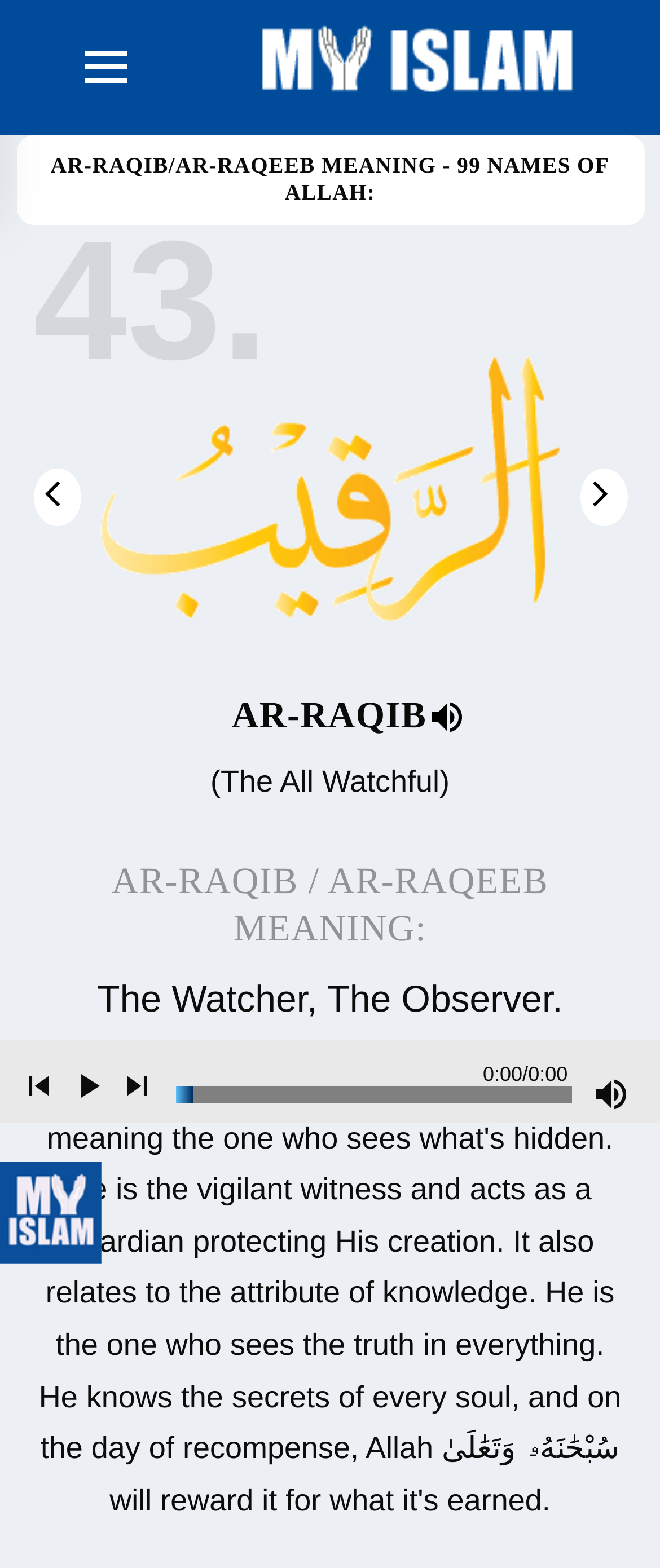Based on the image, please elaborate on the answer to the following question:
What is the purpose of the chevron_left and chevron_right links?

The links 'chevron_left' and 'chevron_right' are likely used for navigation, possibly to move to the previous or next name of Allah in the list of 99 names.